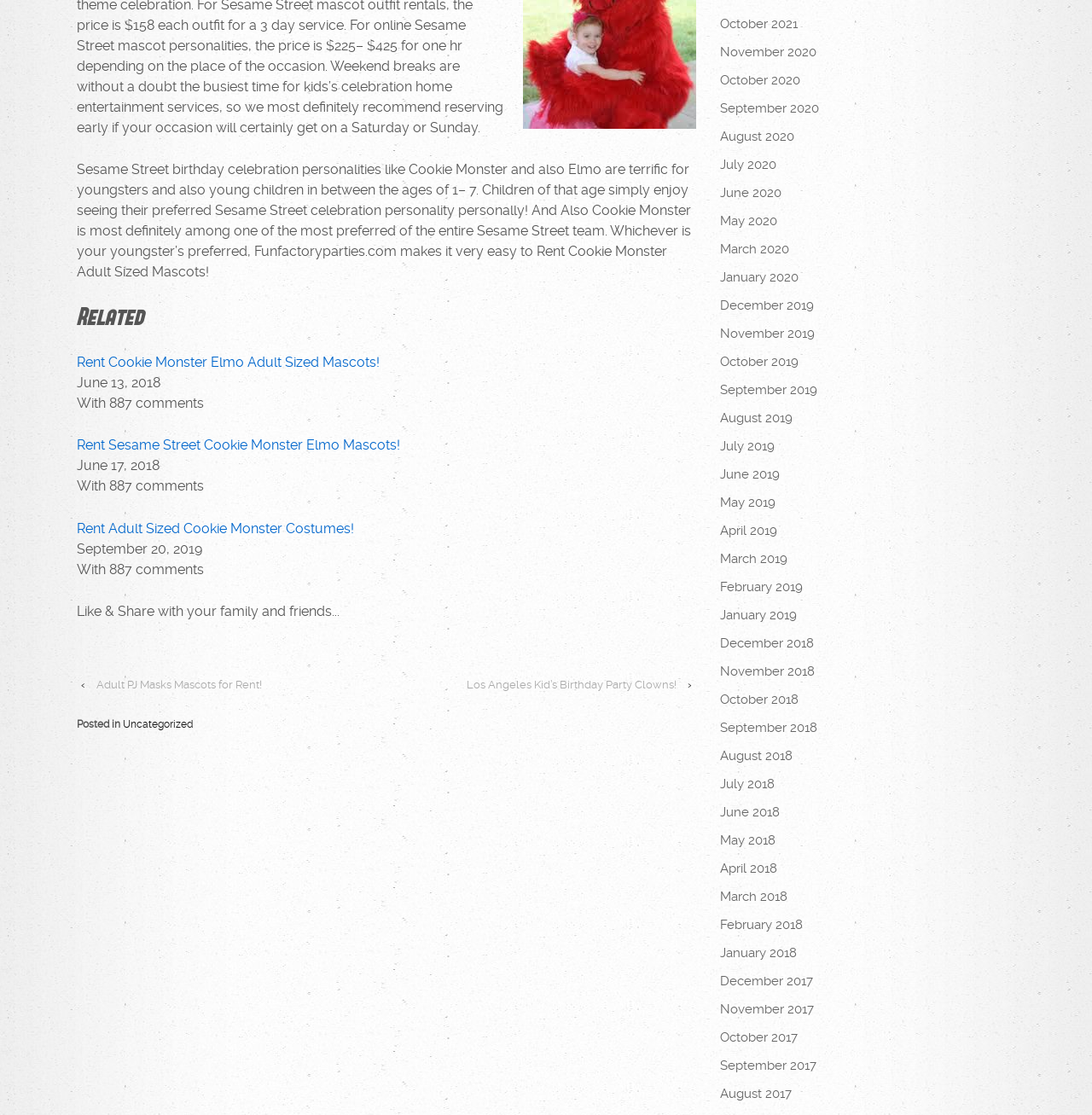Calculate the bounding box coordinates for the UI element based on the following description: "January 2019". Ensure the coordinates are four float numbers between 0 and 1, i.e., [left, top, right, bottom].

[0.659, 0.54, 0.838, 0.565]